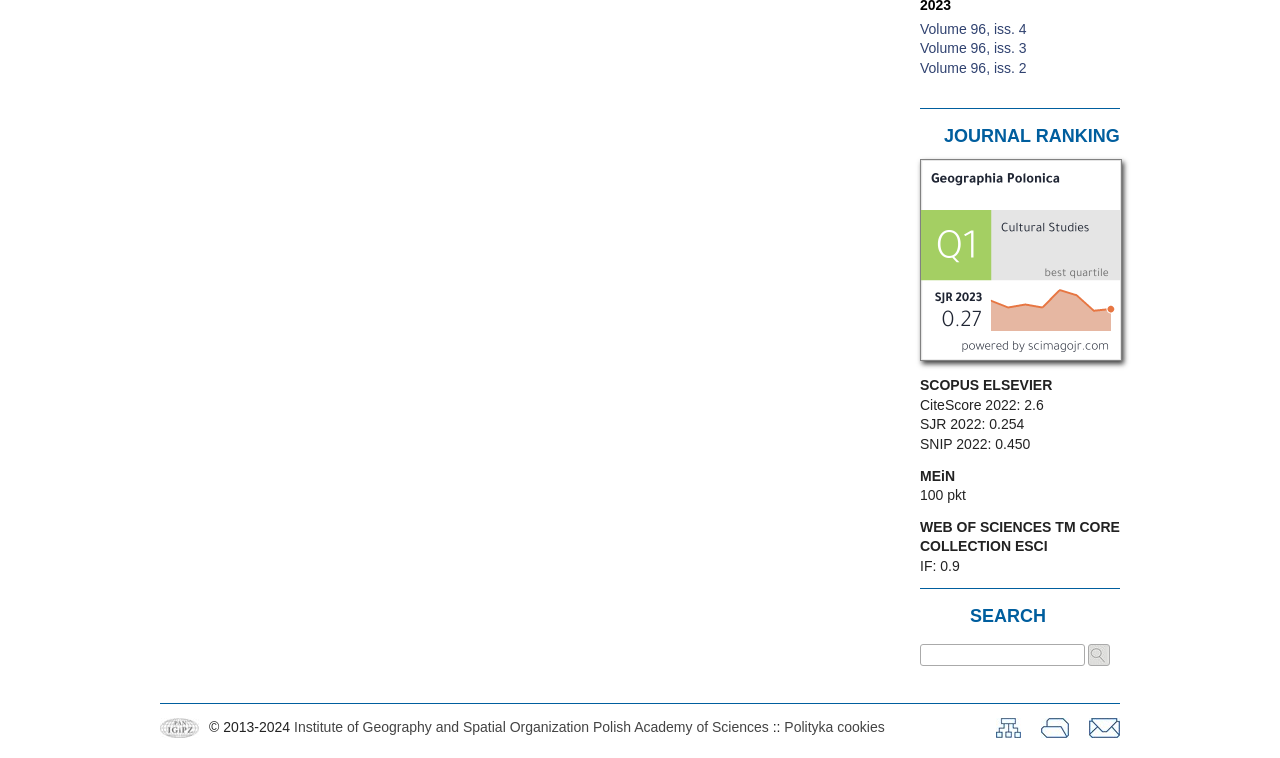Determine the bounding box for the described HTML element: "FAQs". Ensure the coordinates are four float numbers between 0 and 1 in the format [left, top, right, bottom].

None